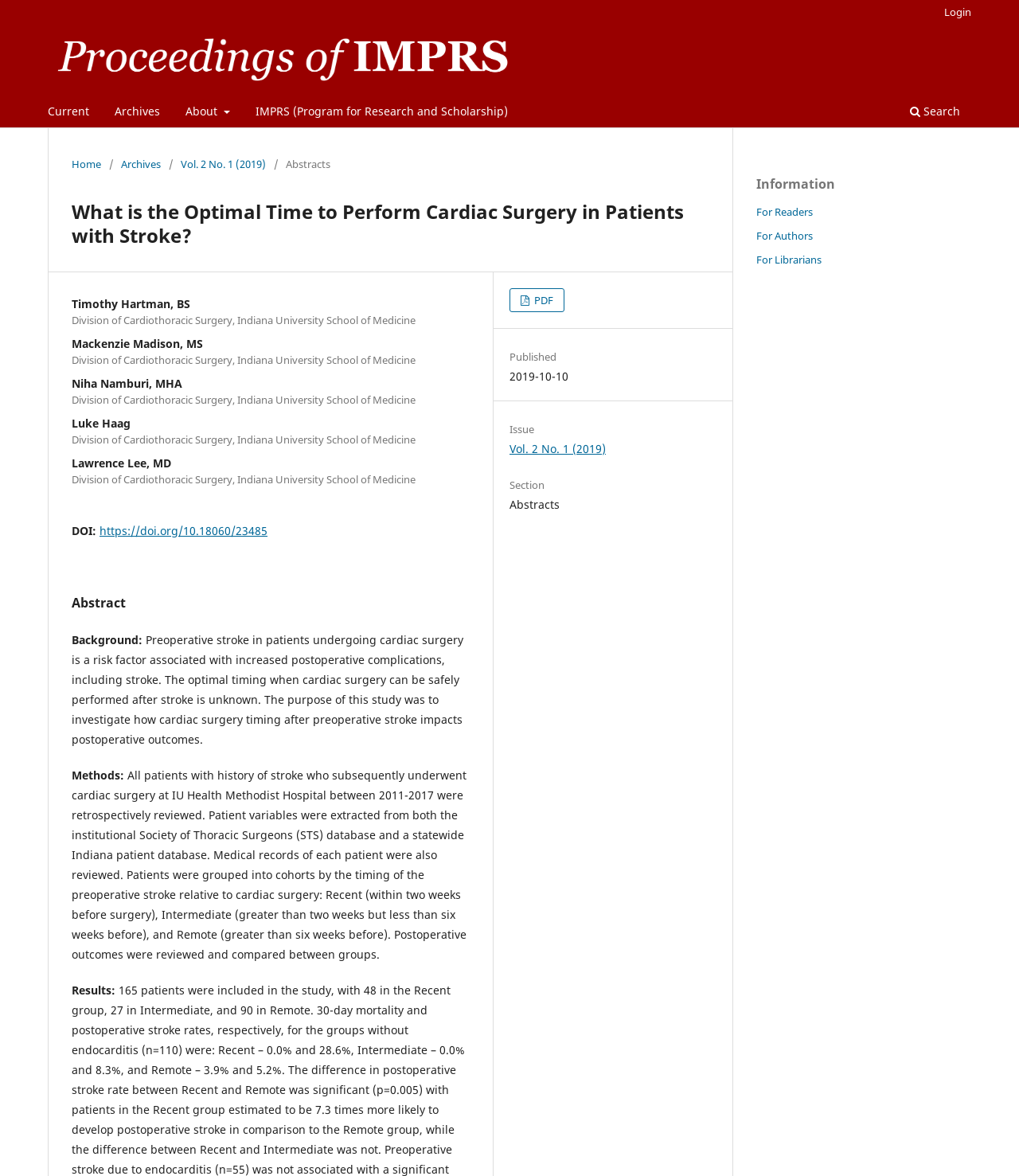Find the bounding box coordinates for the area that must be clicked to perform this action: "download the article in PDF".

[0.5, 0.245, 0.554, 0.265]